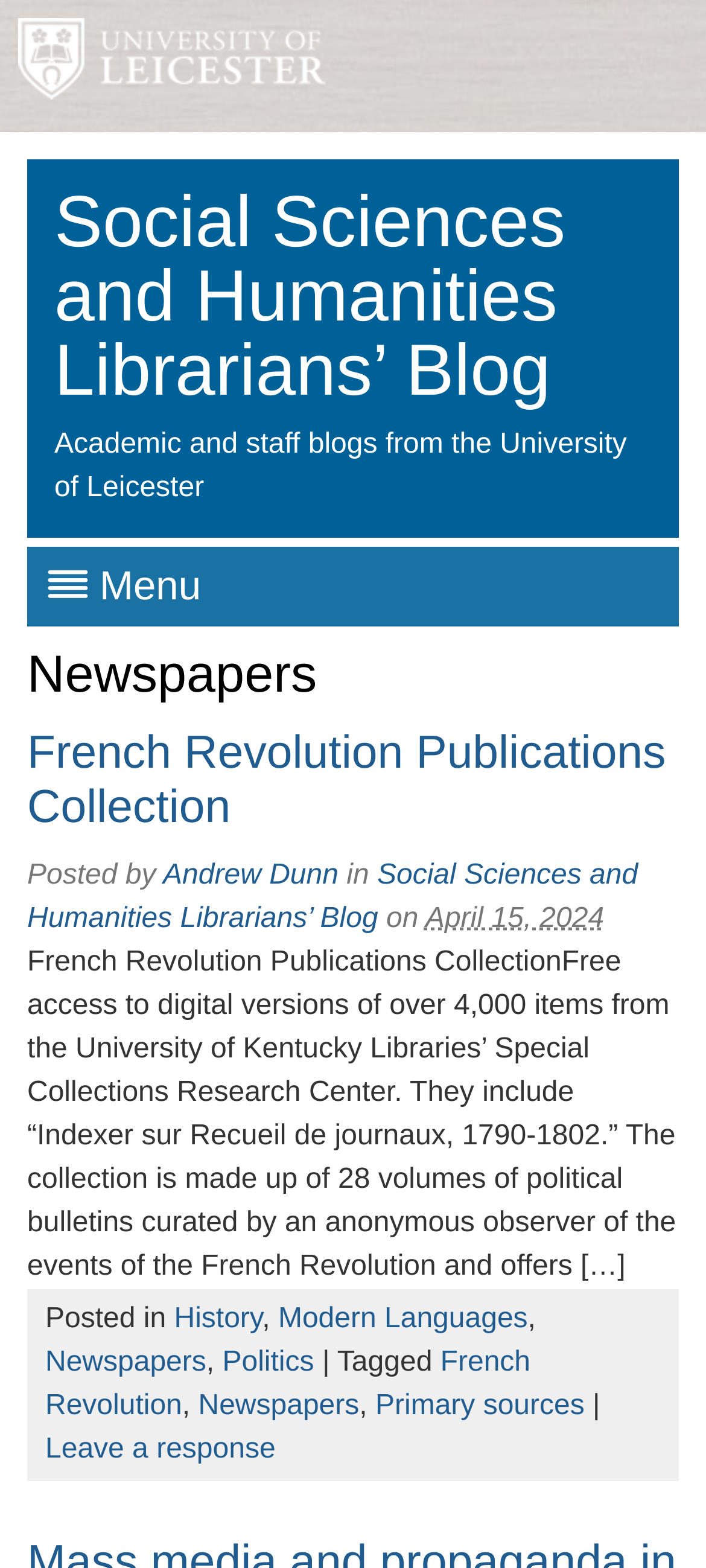Can you specify the bounding box coordinates for the region that should be clicked to fulfill this instruction: "View Social Sciences and Humanities Librarians’ Blog".

[0.077, 0.117, 0.801, 0.262]